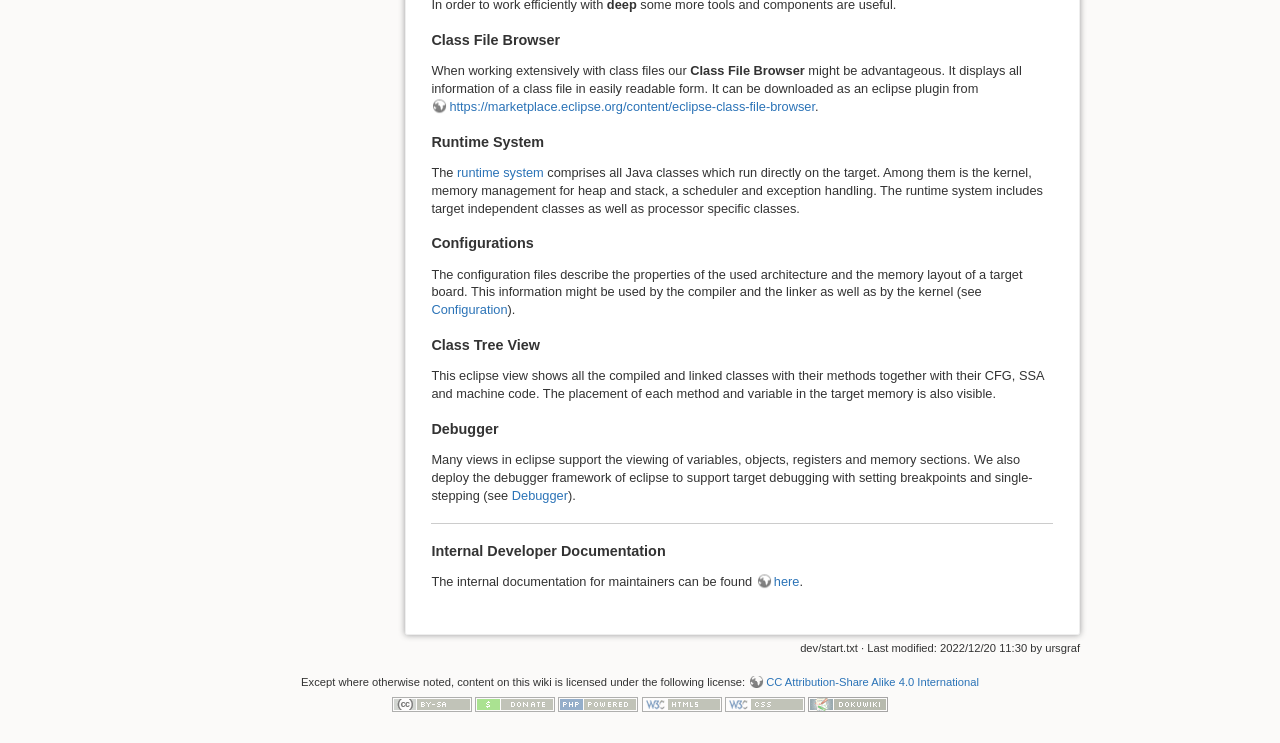What is the purpose of the runtime system?
Use the screenshot to answer the question with a single word or phrase.

To run Java classes